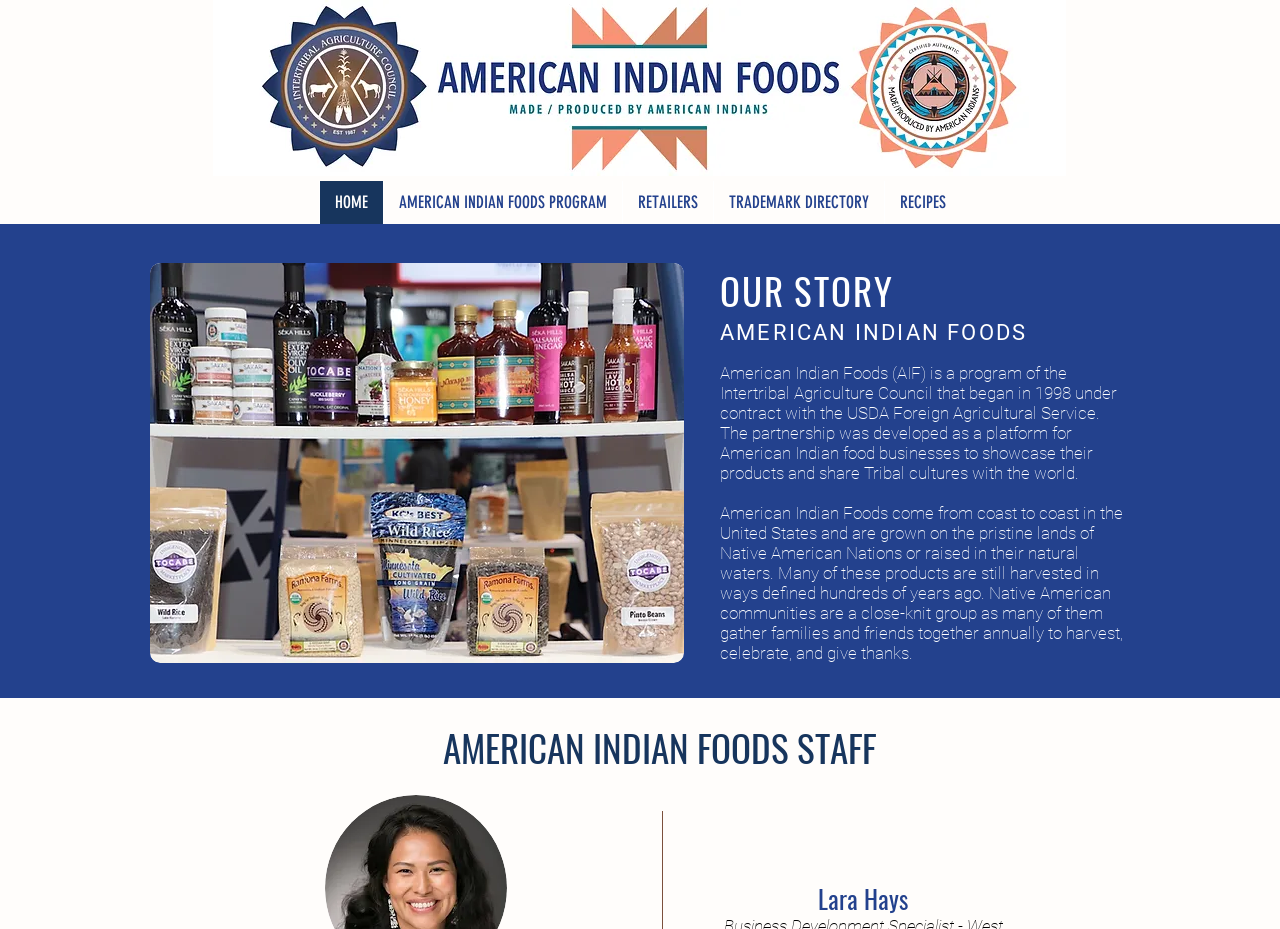How many navigation links are available on this webpage?
Refer to the image and provide a one-word or short phrase answer.

5